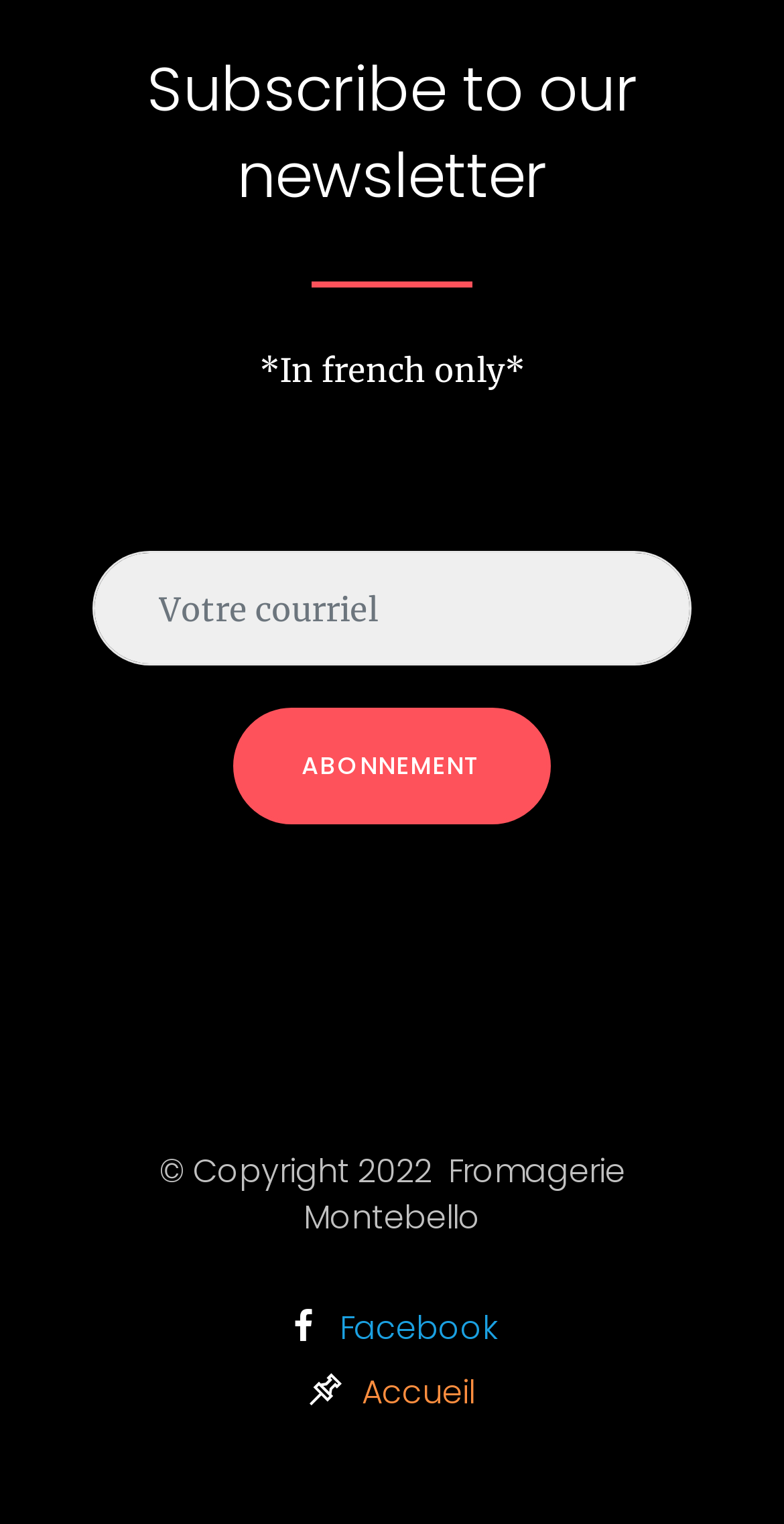What is the copyright year?
Based on the image, give a concise answer in the form of a single word or short phrase.

2022